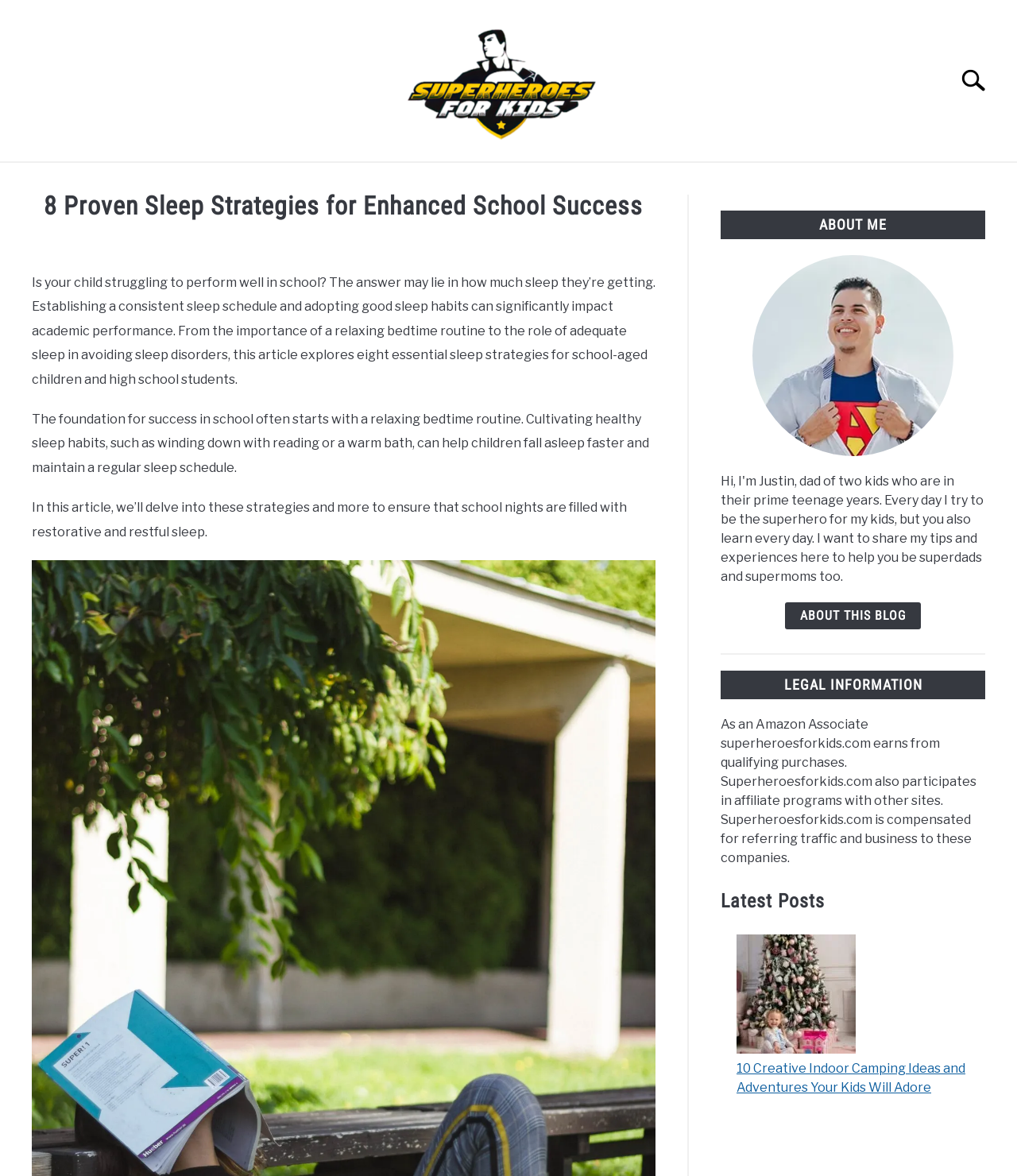Respond with a single word or phrase to the following question: What is the main topic of this webpage?

Sleep strategies for school success